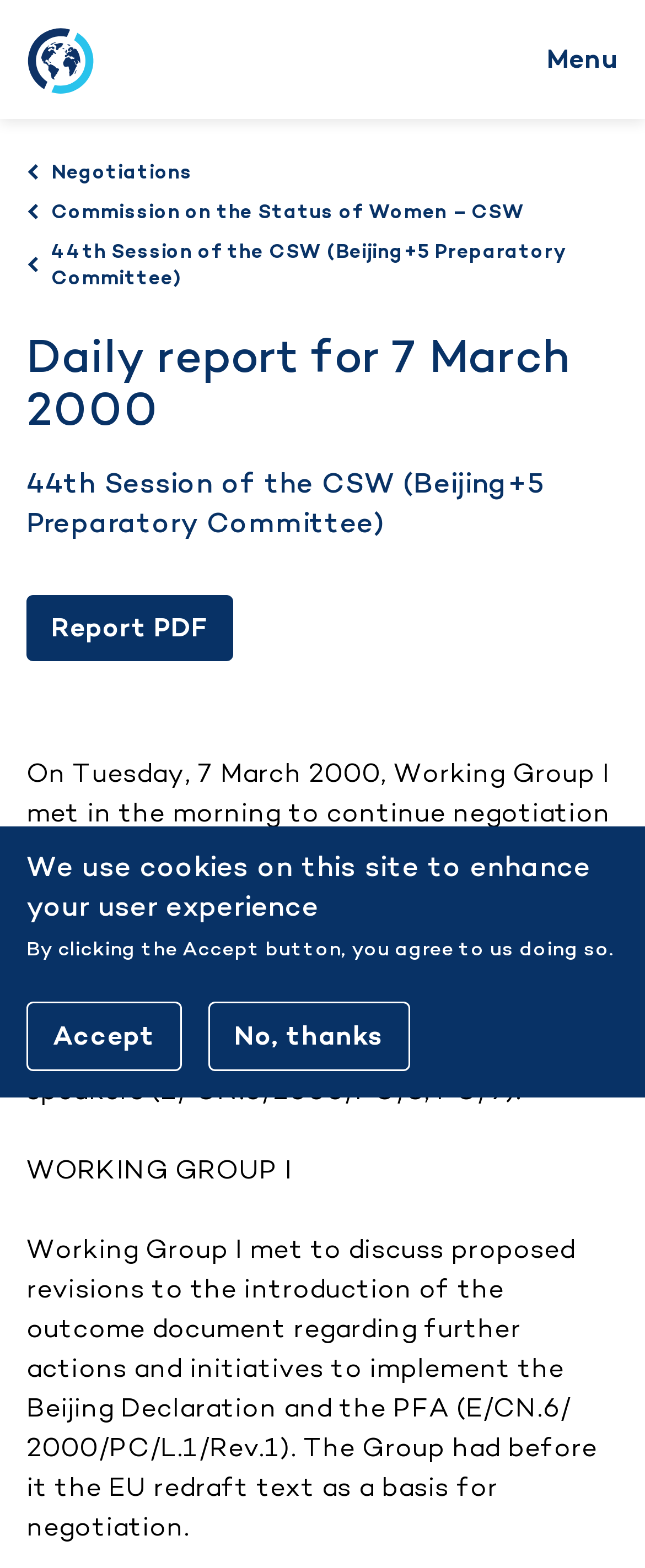Identify and provide the main heading of the webpage.

Daily report for 7 March 2000